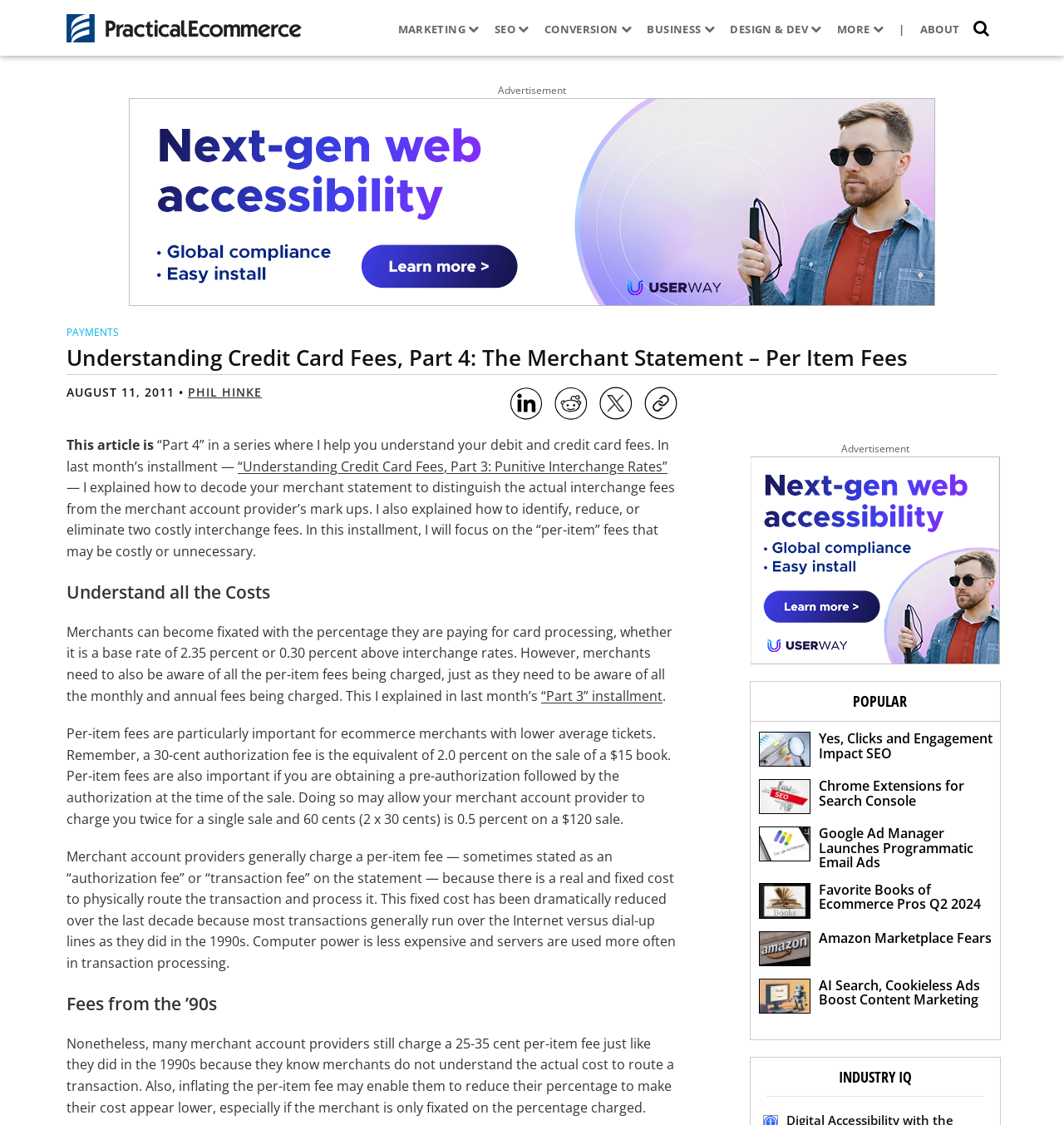Find and indicate the bounding box coordinates of the region you should select to follow the given instruction: "Explore the 'INDUSTRY IQ' section".

[0.789, 0.948, 0.857, 0.966]